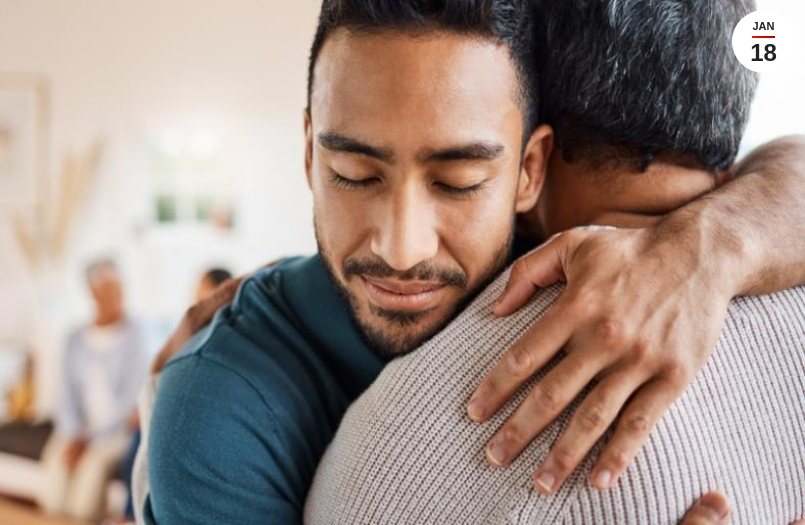Give a detailed account of the contents of the image.

The image captures a heartfelt moment between two individuals engaged in a warm embrace, symbolizing support and connection. The man on the left, wearing a teal shirt, has his eyes gently closed, conveying a sense of comfort and sincerity. He leans into the embrace, suggesting a deep emotional connection. The other individual, clad in a light gray sweater, appears more mature, highlighting themes of familial love and understanding. 

In the background, out of focus, there are more people present, possibly indicating a supportive environment or gathering, enhancing the feeling of community. The date "JAN 18" is discreetly placed in the corner, hinting at a momentous occasion or a day of significance related to mental health discussions. This image encapsulates themes of emotional resilience and the importance of nurturing relationships, resonating with the broader topic of mental health and the challenges many face.